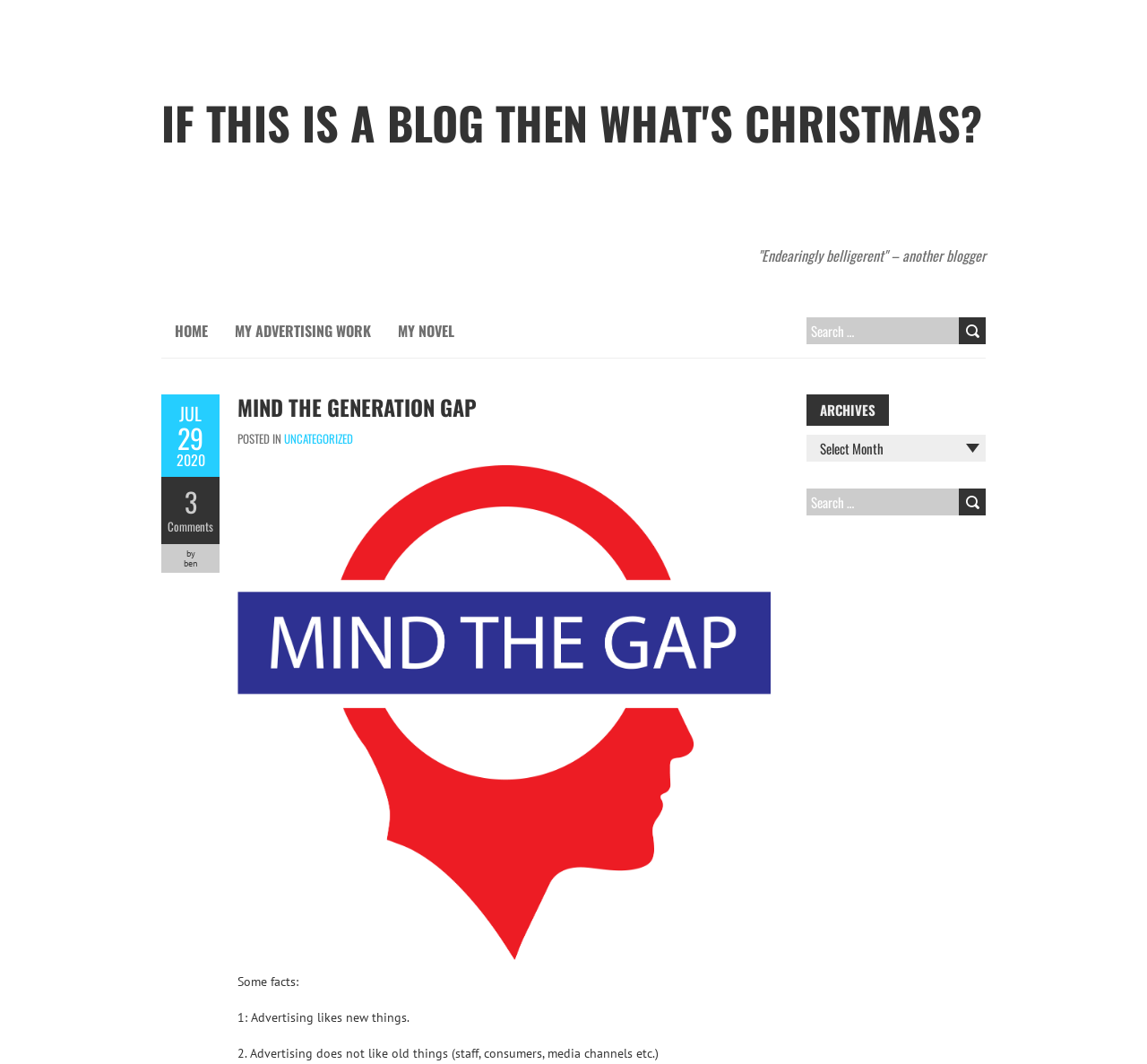Extract the primary header of the webpage and generate its text.

IF THIS IS A BLOG THEN WHAT'S CHRISTMAS?